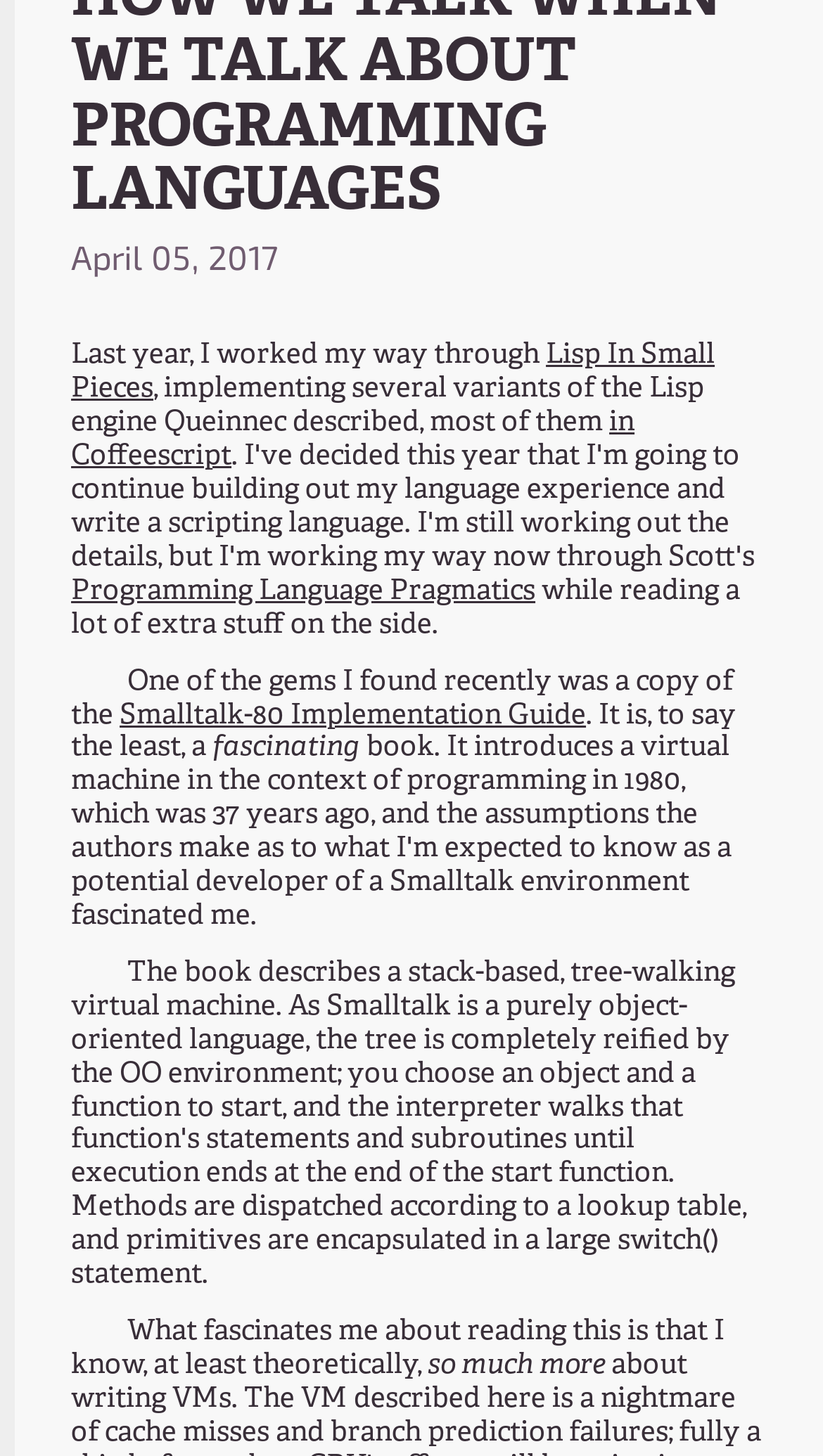Find the bounding box coordinates for the HTML element described in this sentence: "Smalltalk-80 Implementation Guide". Provide the coordinates as four float numbers between 0 and 1, in the format [left, top, right, bottom].

[0.145, 0.479, 0.712, 0.503]